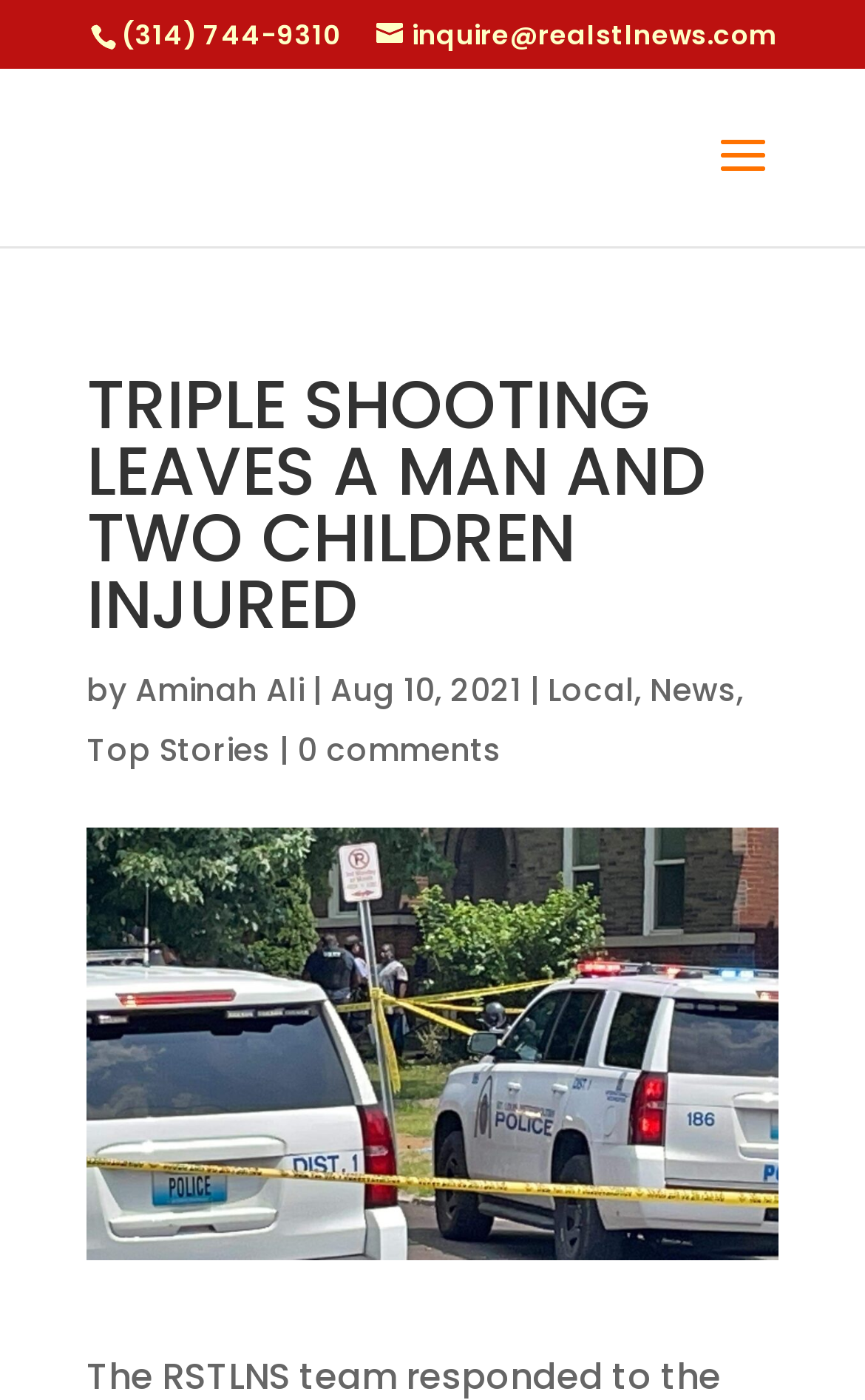Please determine the heading text of this webpage.

TRIPLE SHOOTING LEAVES A MAN AND TWO CHILDREN INJURED